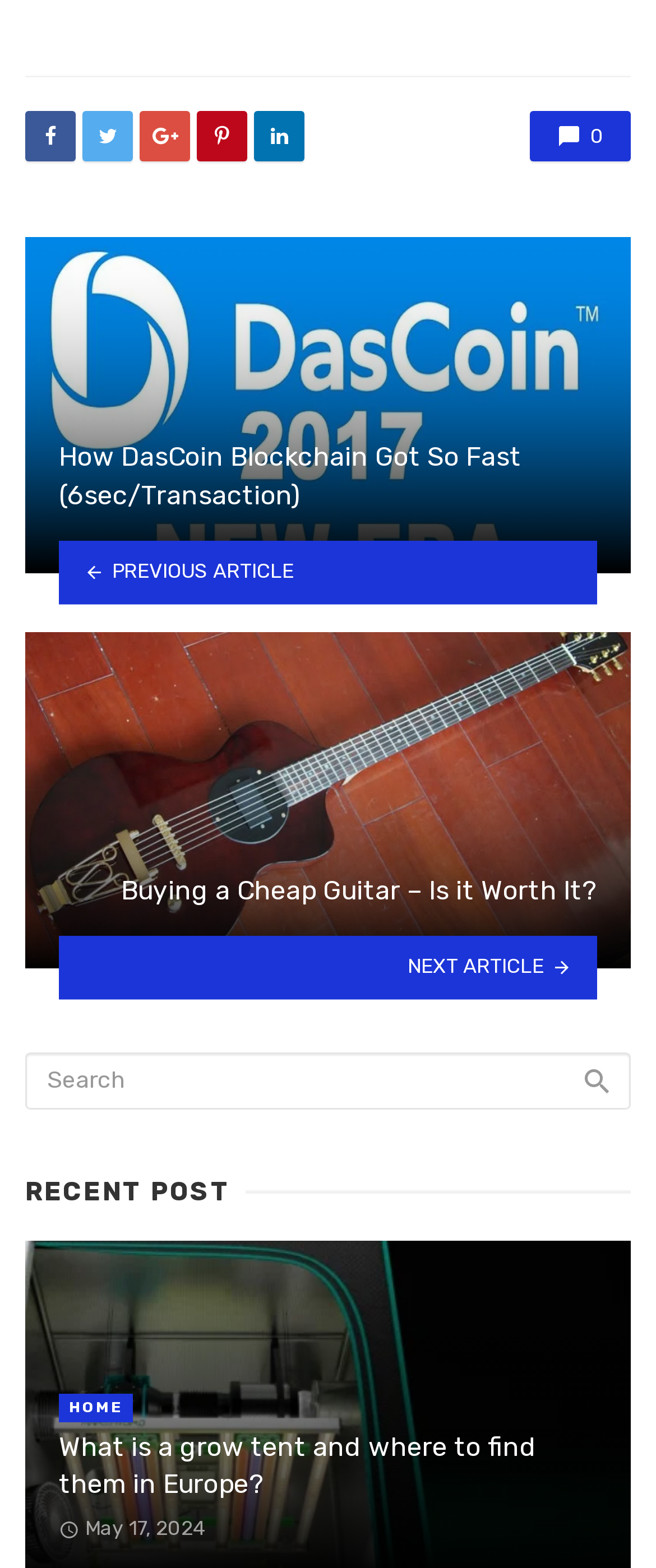What is the topic of the first article?
Please craft a detailed and exhaustive response to the question.

The first article's heading is 'How DasCoin Blockchain Got So Fast (6sec/Transaction)', which indicates that the topic of the article is DasCoin Blockchain.